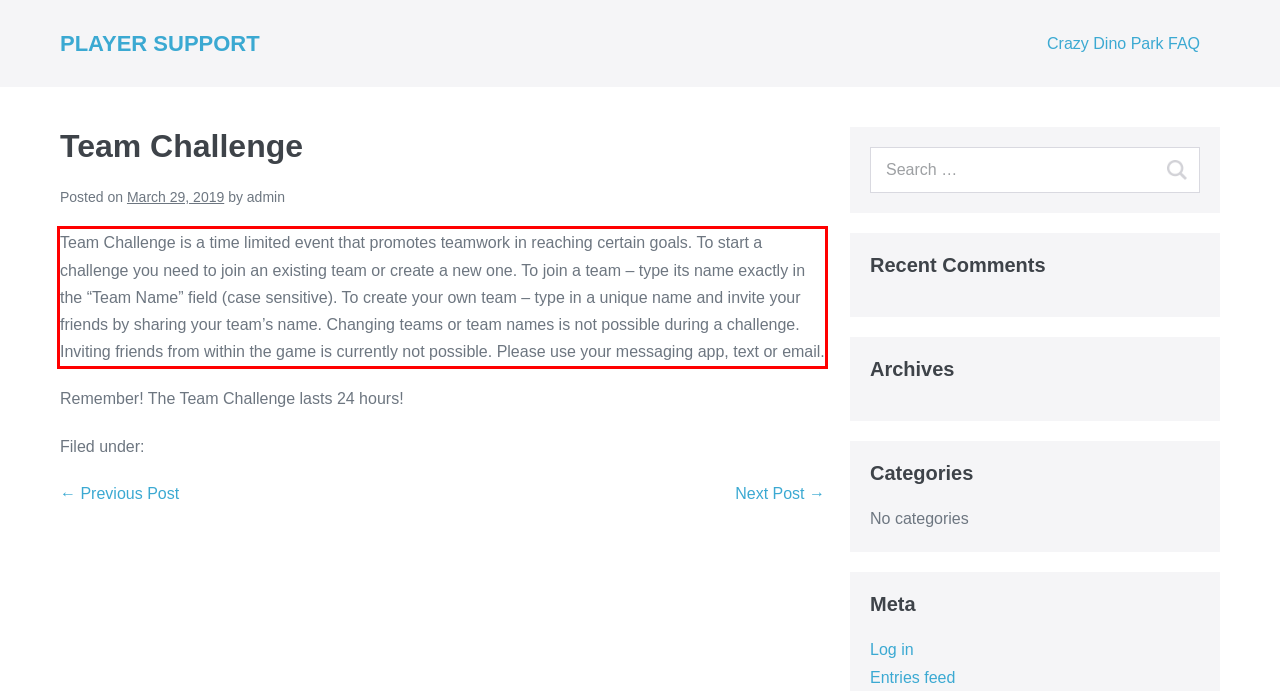You have a screenshot of a webpage, and there is a red bounding box around a UI element. Utilize OCR to extract the text within this red bounding box.

Team Challenge is a time limited event that promotes teamwork in reaching certain goals. To start a challenge you need to join an existing team or create a new one. To join a team – type its name exactly in the “Team Name” field (case sensitive). To create your own team – type in a unique name and invite your friends by sharing your team’s name. Changing teams or team names is not possible during a challenge. Inviting friends from within the game is currently not possible. Please use your messaging app, text or email.